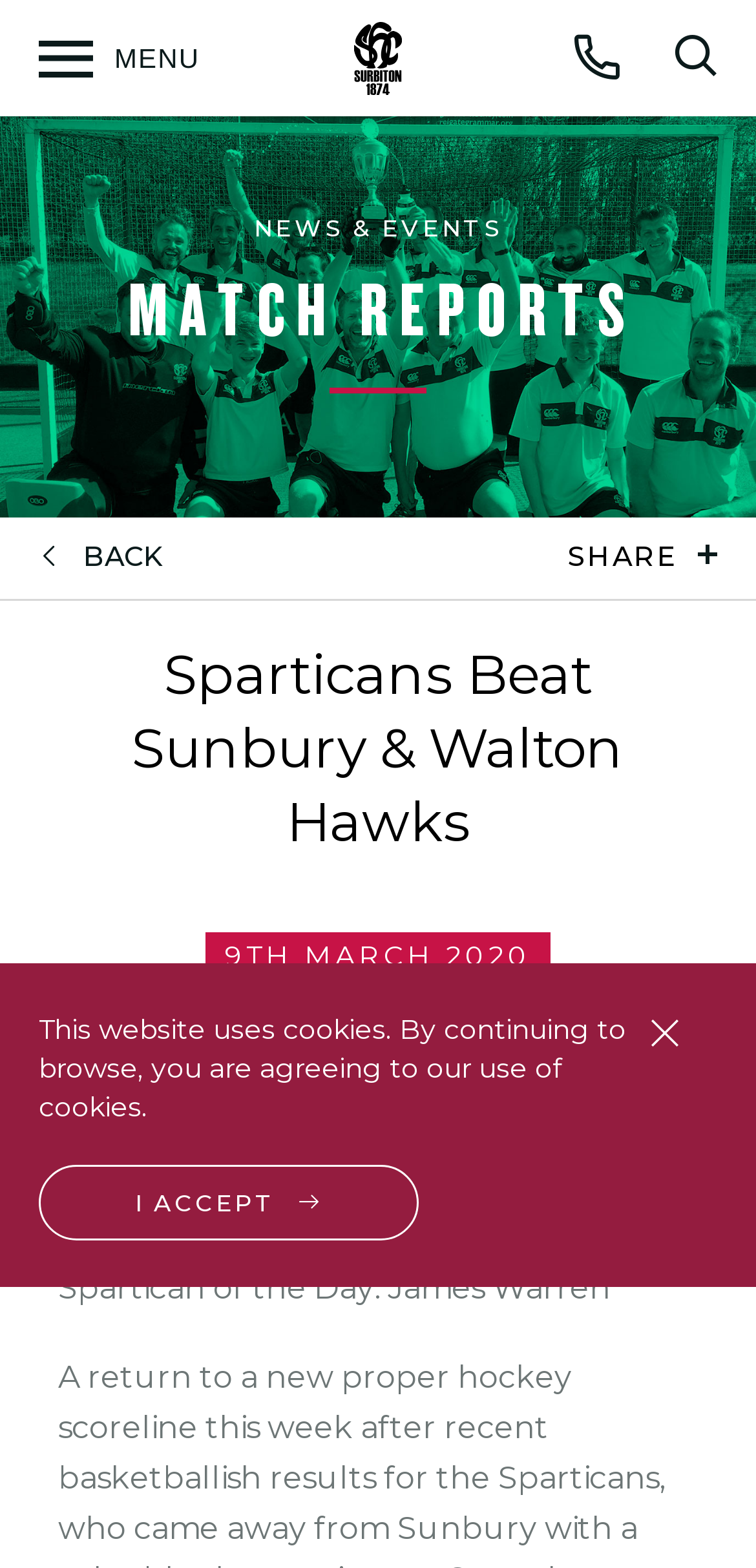Using the information in the image, could you please answer the following question in detail:
What is the Spartican of the Day?

I found the Spartican of the Day by looking at the static text element with the content 'Spartican of the Day: James Warren' which is located below the static text element with the content 'Scorer: Welch'.